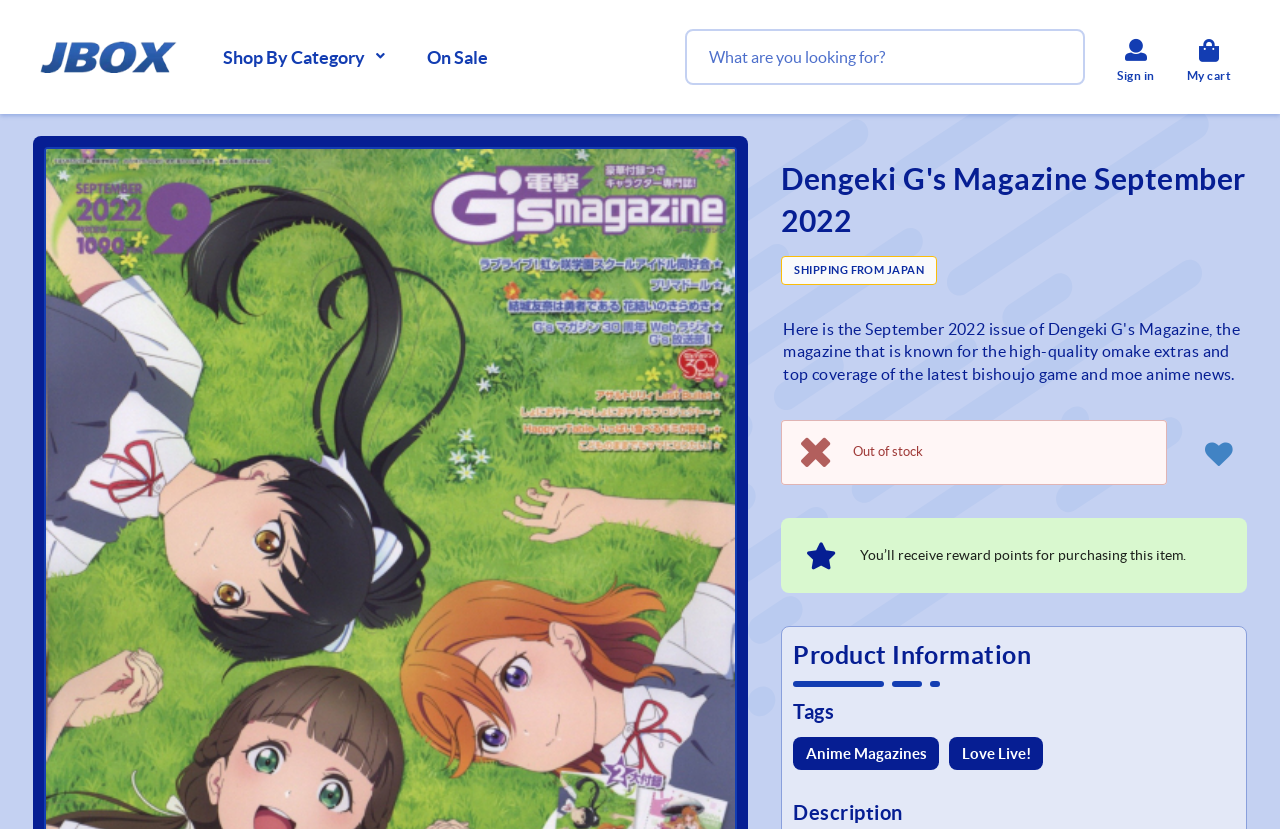Provide a brief response to the question below using a single word or phrase: 
What is the reward for purchasing this item?

Reward points